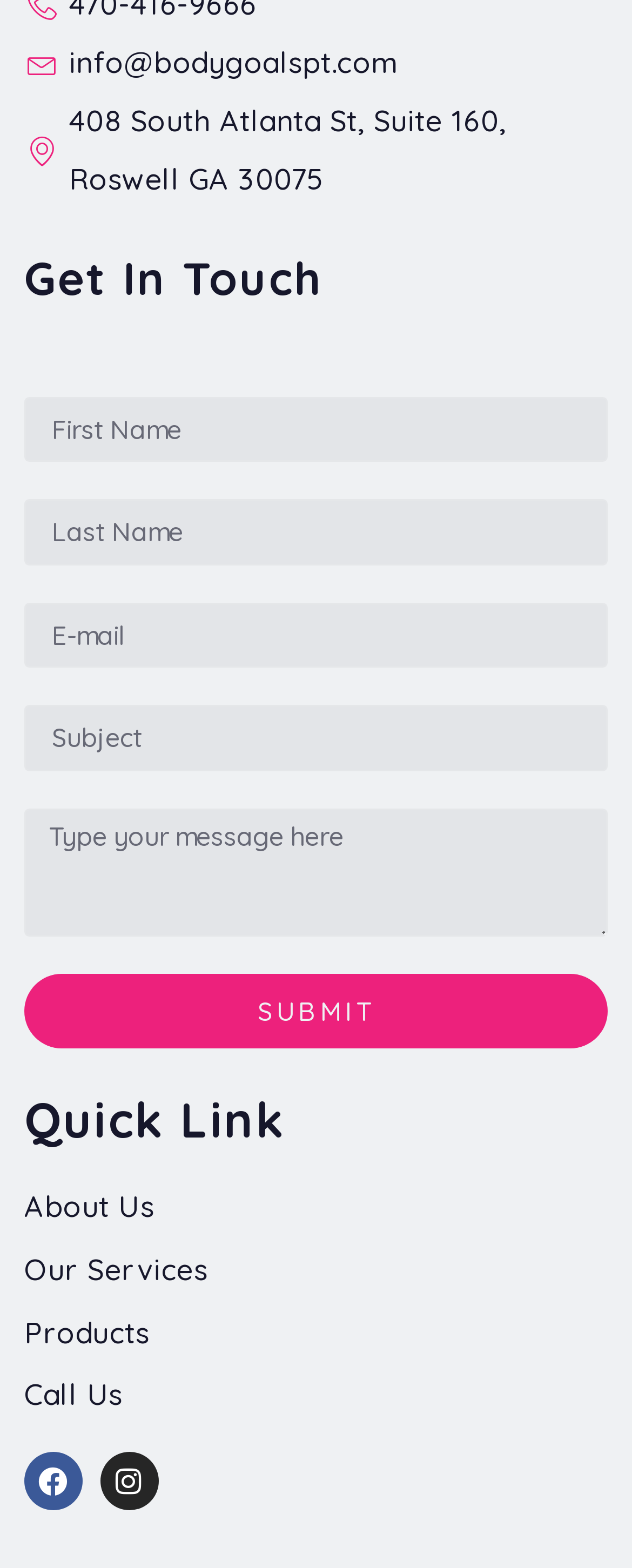Using the element description: "parent_node: Subject name="form_fields[sub]" placeholder="Subject"", determine the bounding box coordinates. The coordinates should be in the format [left, top, right, bottom], with values between 0 and 1.

[0.038, 0.45, 0.962, 0.491]